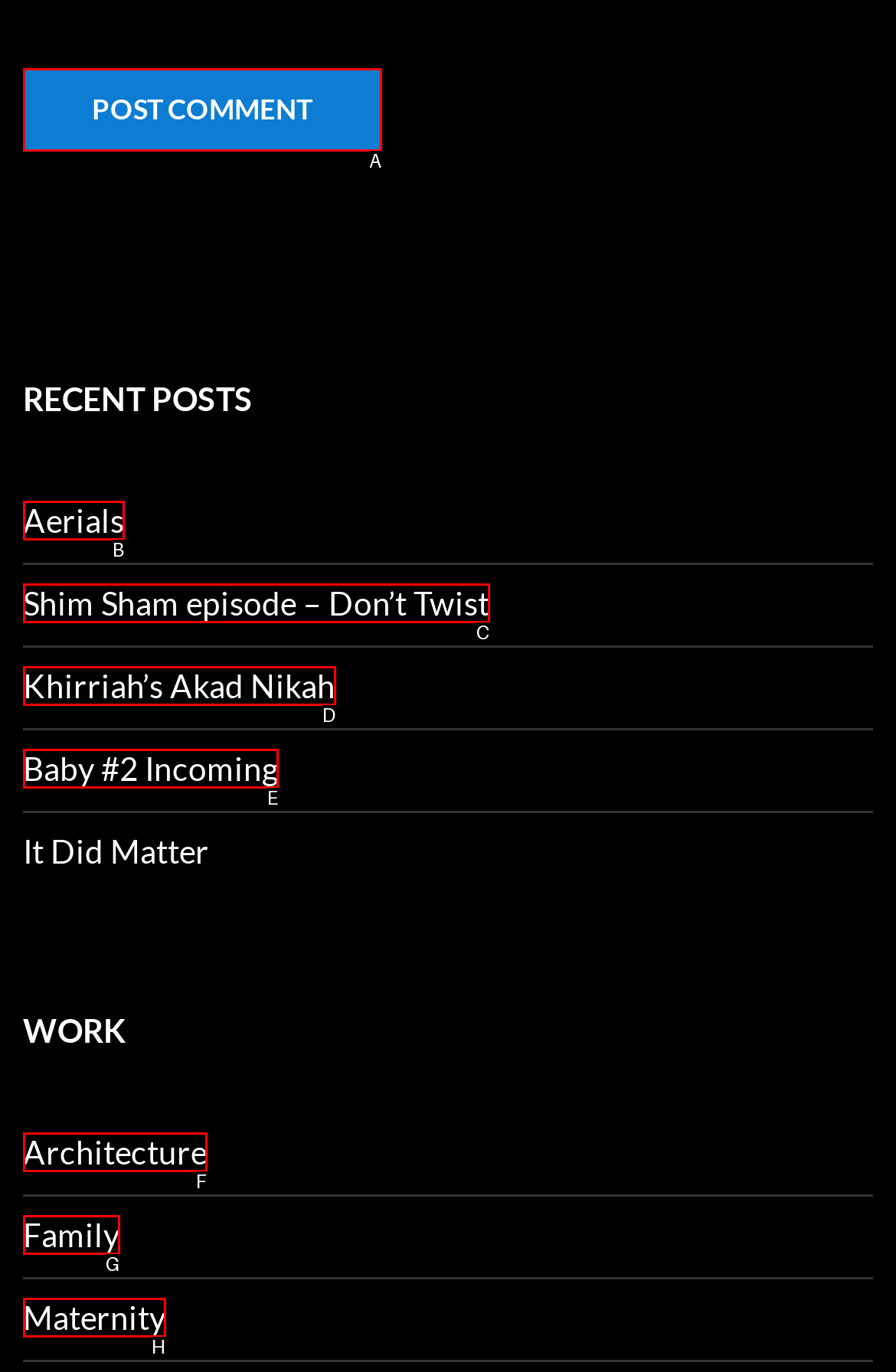Identify the HTML element you need to click to achieve the task: post a comment. Respond with the corresponding letter of the option.

A